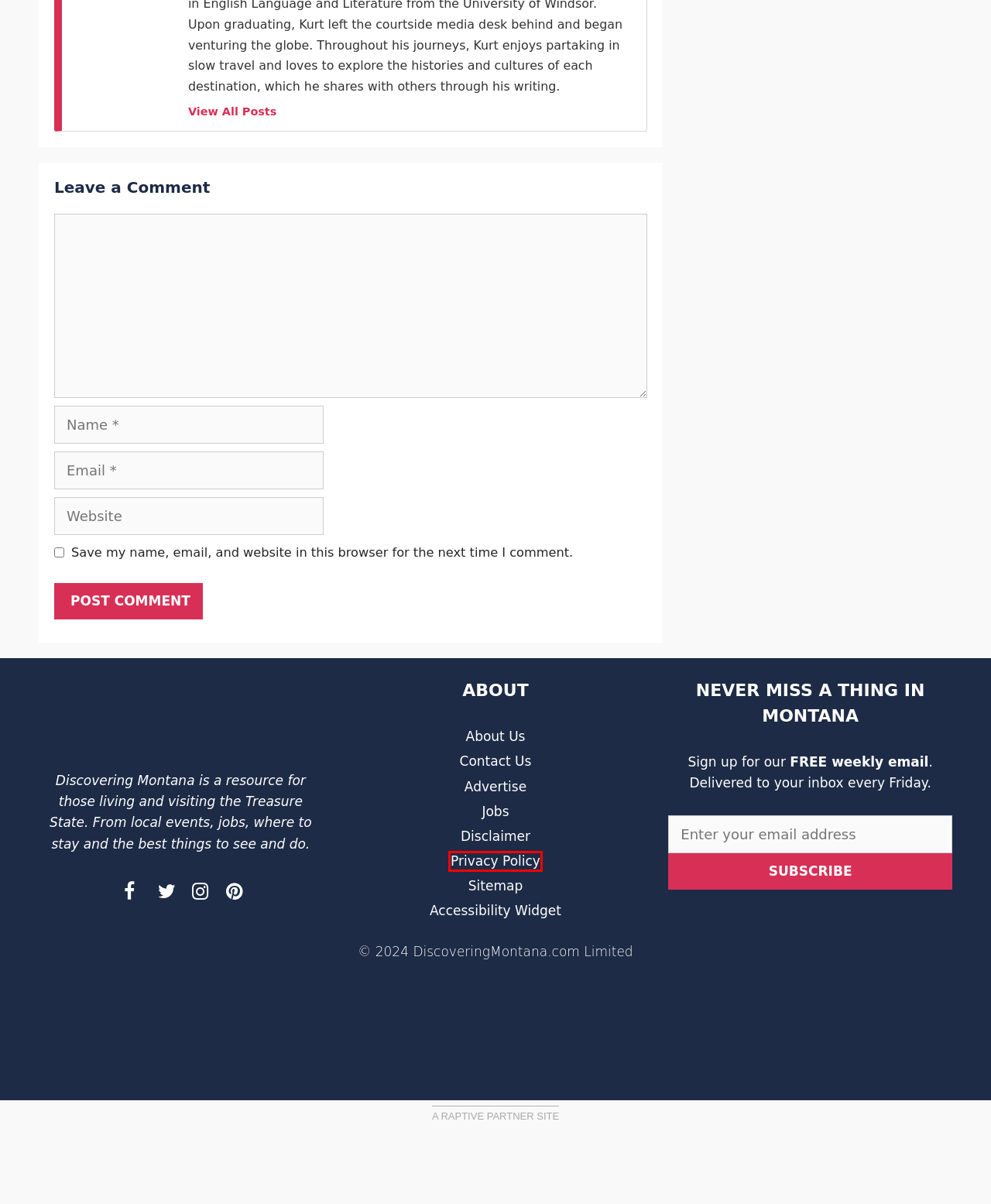Analyze the screenshot of a webpage that features a red rectangle bounding box. Pick the webpage description that best matches the new webpage you would see after clicking on the element within the red bounding box. Here are the candidates:
A. Kurt Norris - Discovering Montana
B. Privacy Policy - Discovering Montana
C. Jobs - Discovering Montana
D. Contact Us - Discovering Montana
E. Disclaimer & Policies For Discovering Montana
F. Sitemap | Pages & Posts Archives For Discovering Montana
G. July Montana Events | 2024 Upcoming Annual July Festivals in MT
H. Advertise Your Business in 2024 With Discovering Montana

B